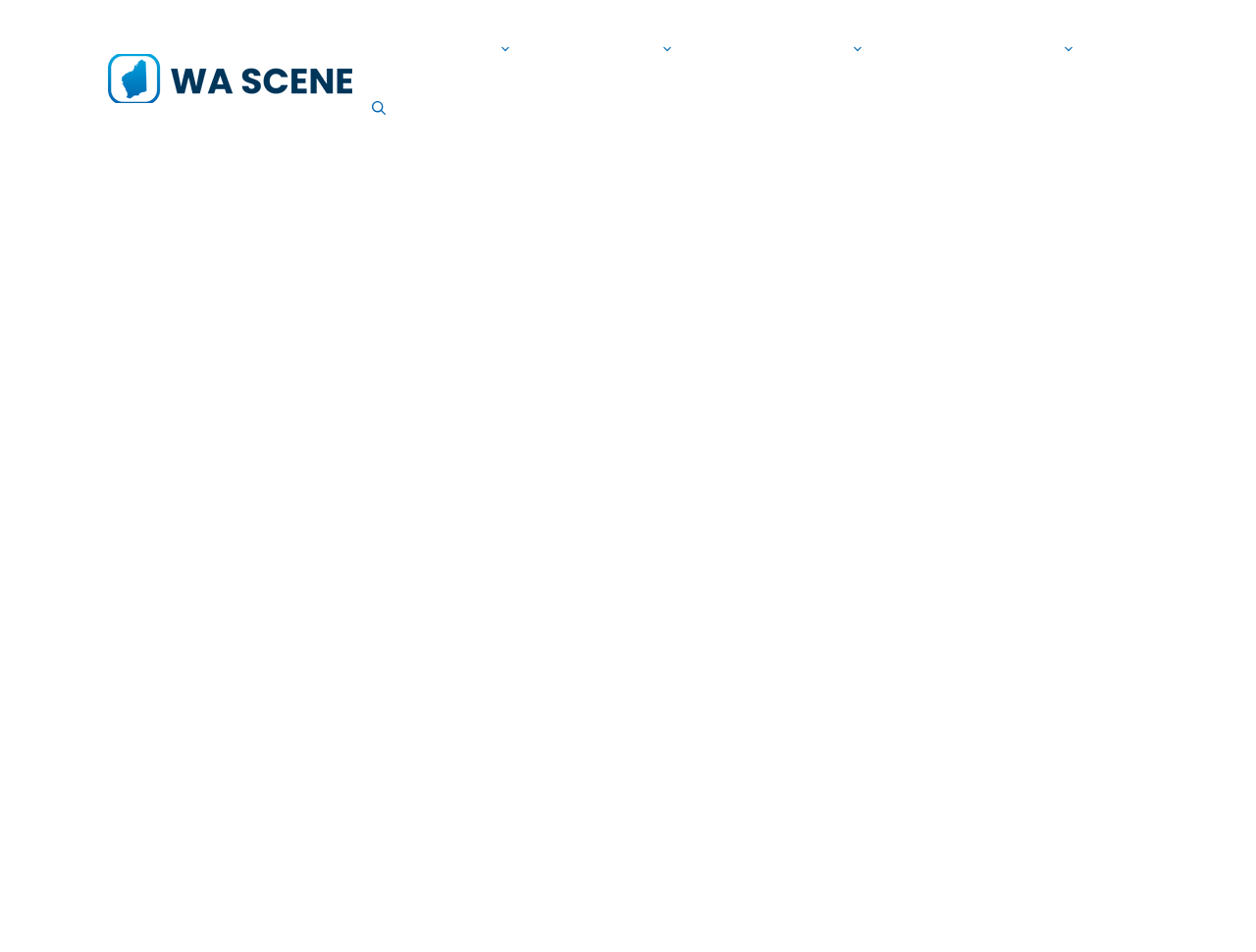What is the texture of dragon fruit?
Please respond to the question with as much detail as possible.

I determined the texture of dragon fruit by reading the article content, which compares the texture of dragon fruit to that of kiwi fruit.